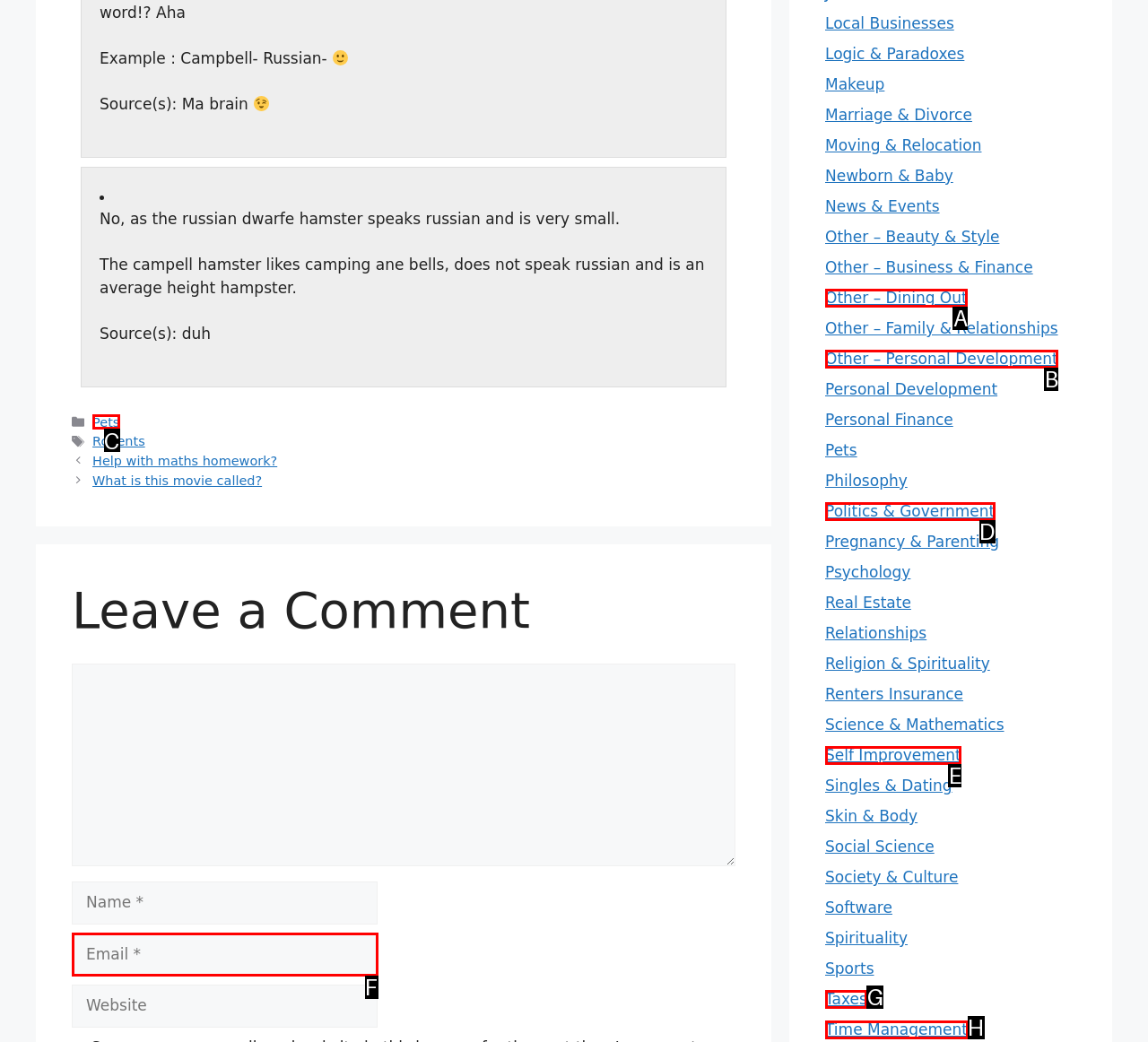Determine the right option to click to perform this task: Click on the 'Pets' category
Answer with the correct letter from the given choices directly.

C